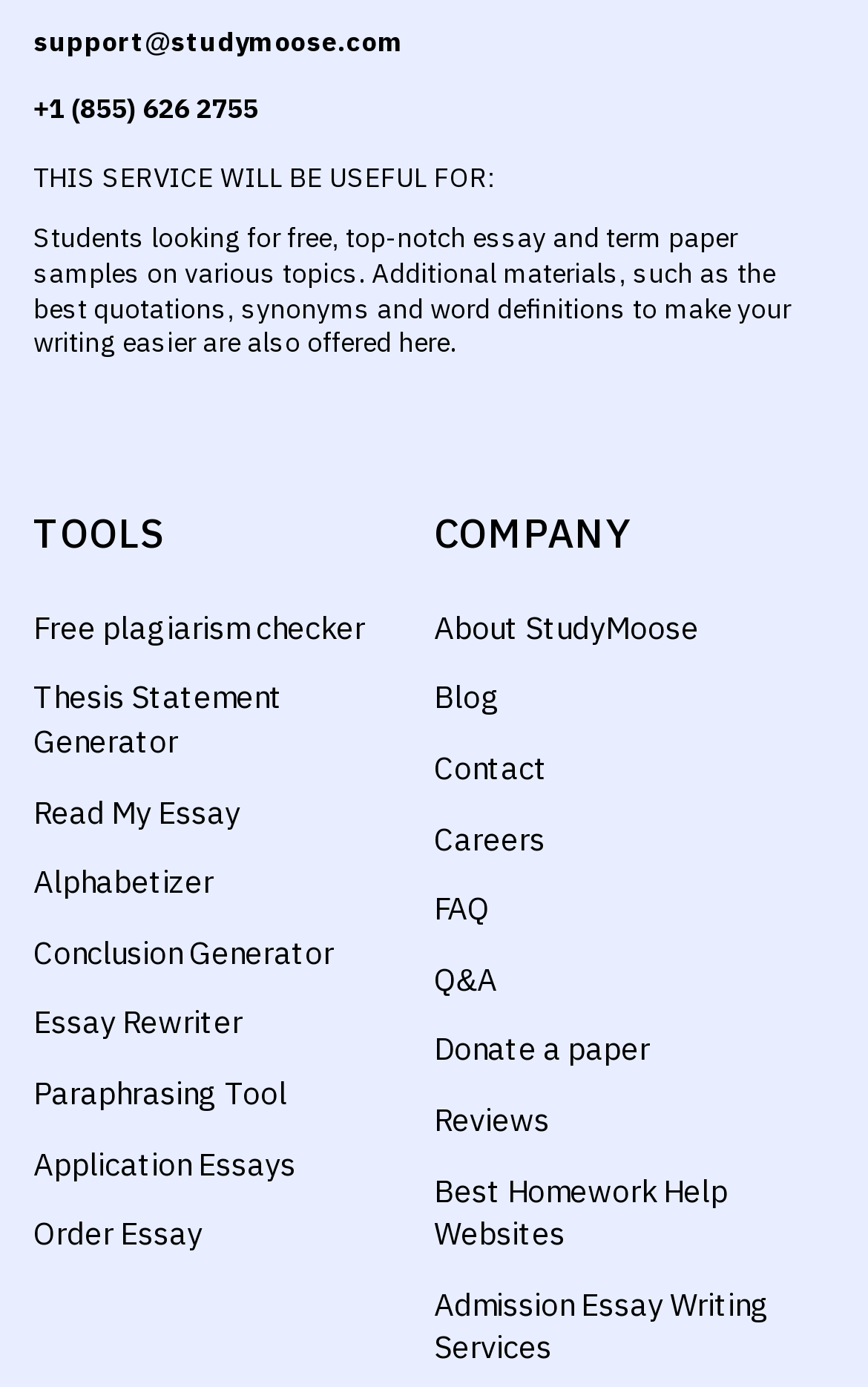How many company links are available?
Using the image provided, answer with just one word or phrase.

7